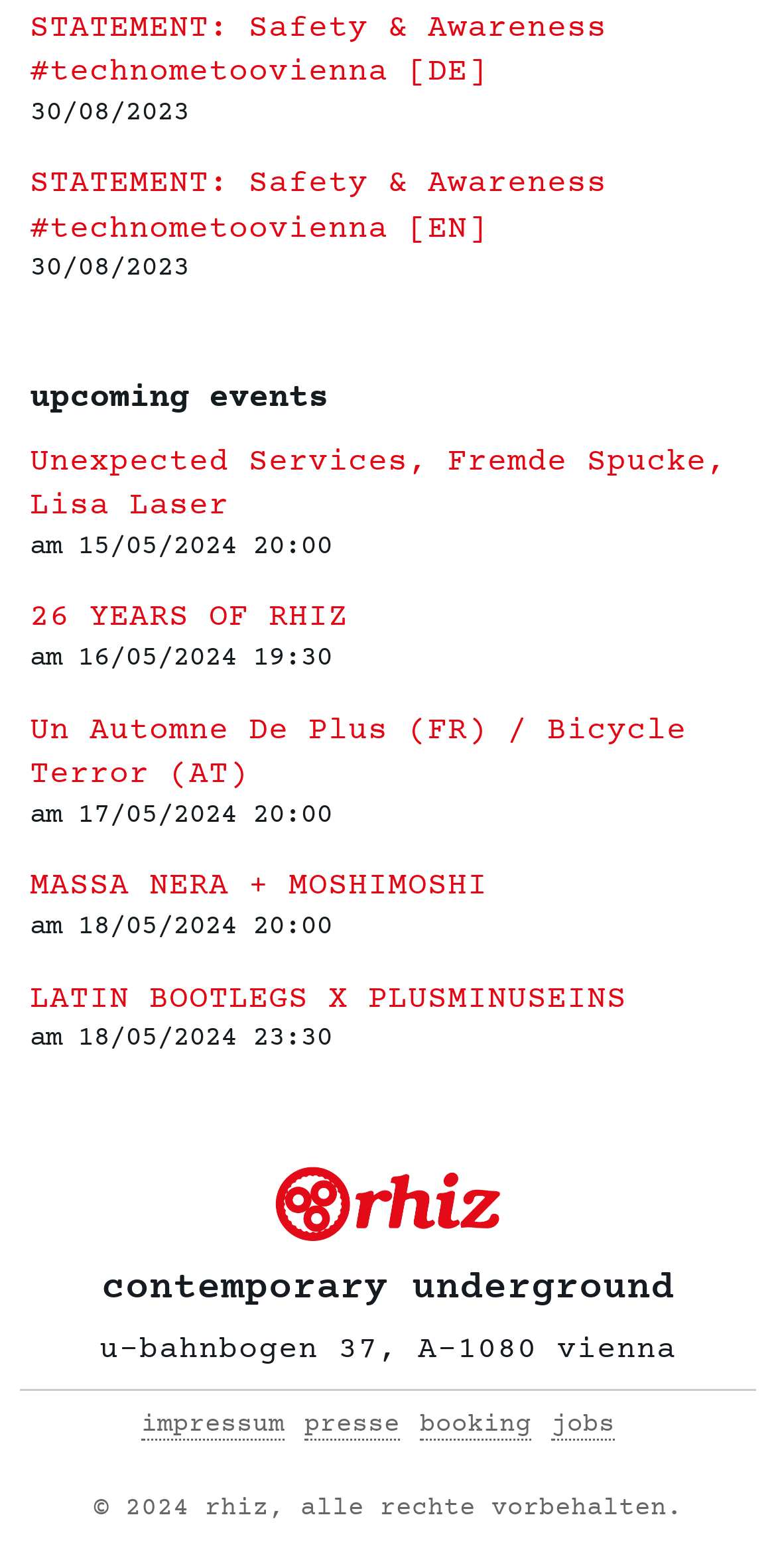Provide your answer in one word or a succinct phrase for the question: 
What is the address of the venue?

u-bahnbogen 37, A-1080 vienna